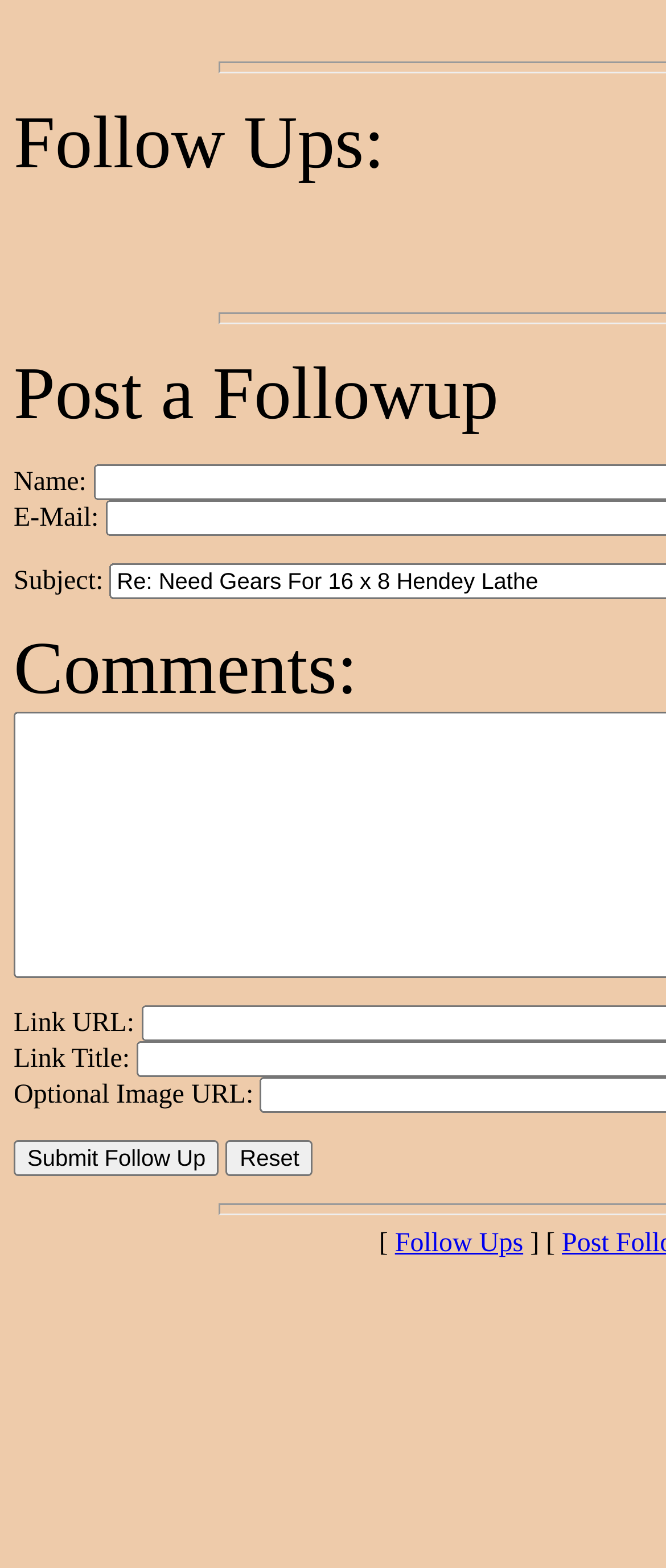Can you find the bounding box coordinates for the UI element given this description: "Follow Ups"? Provide the coordinates as four float numbers between 0 and 1: [left, top, right, bottom].

[0.593, 0.784, 0.786, 0.803]